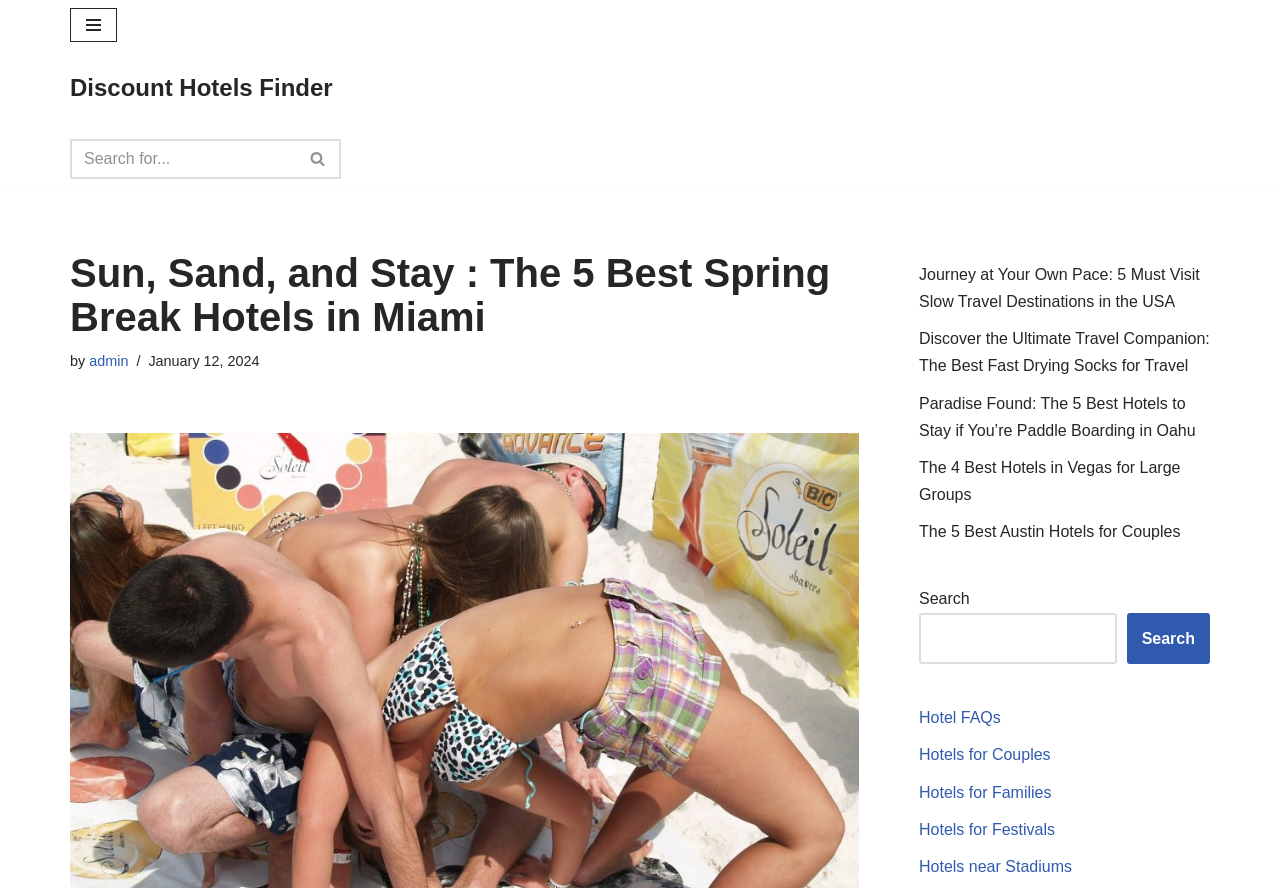Please identify the bounding box coordinates of the element on the webpage that should be clicked to follow this instruction: "Click on About Us". The bounding box coordinates should be given as four float numbers between 0 and 1, formatted as [left, top, right, bottom].

None